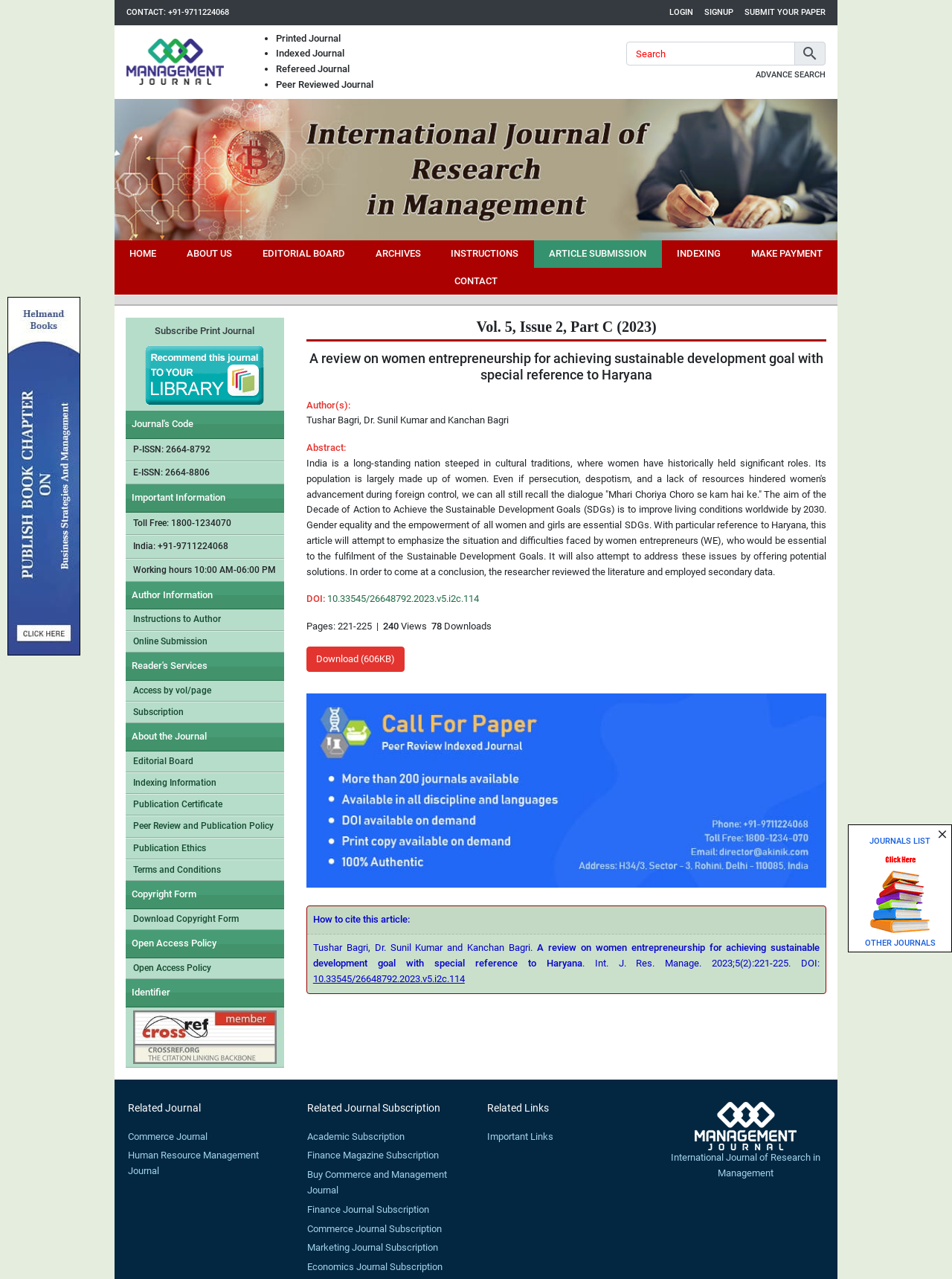Please specify the bounding box coordinates of the area that should be clicked to accomplish the following instruction: "search for a topic". The coordinates should consist of four float numbers between 0 and 1, i.e., [left, top, right, bottom].

[0.658, 0.033, 0.835, 0.051]